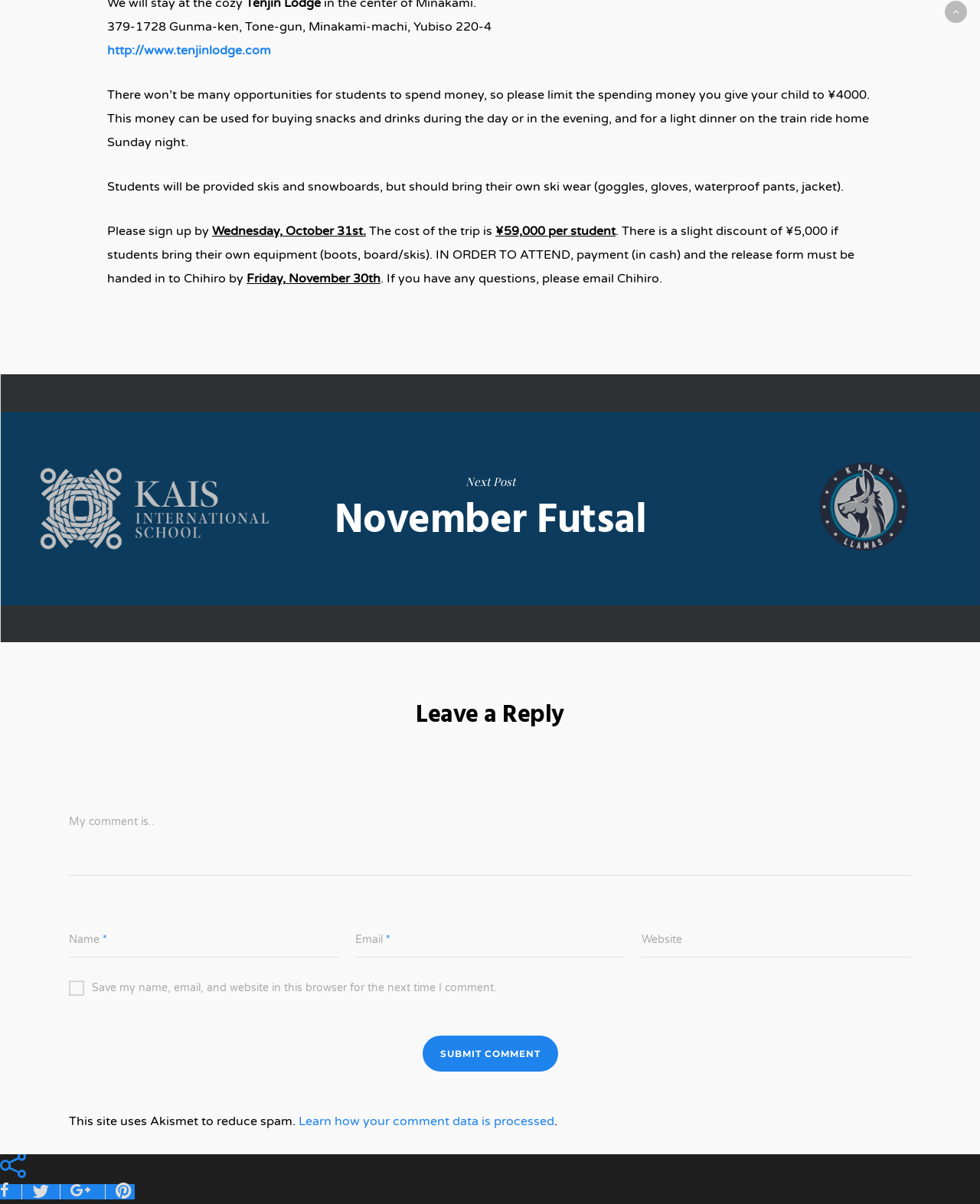Based on the image, give a detailed response to the question: What is the address of Tenjin Lodge?

The address of Tenjin Lodge can be found in the static text element at the top of the webpage, which reads '379-1728 Gunma-ken, Tone-gun, Minakami-machi, Yubiso 220-4'.